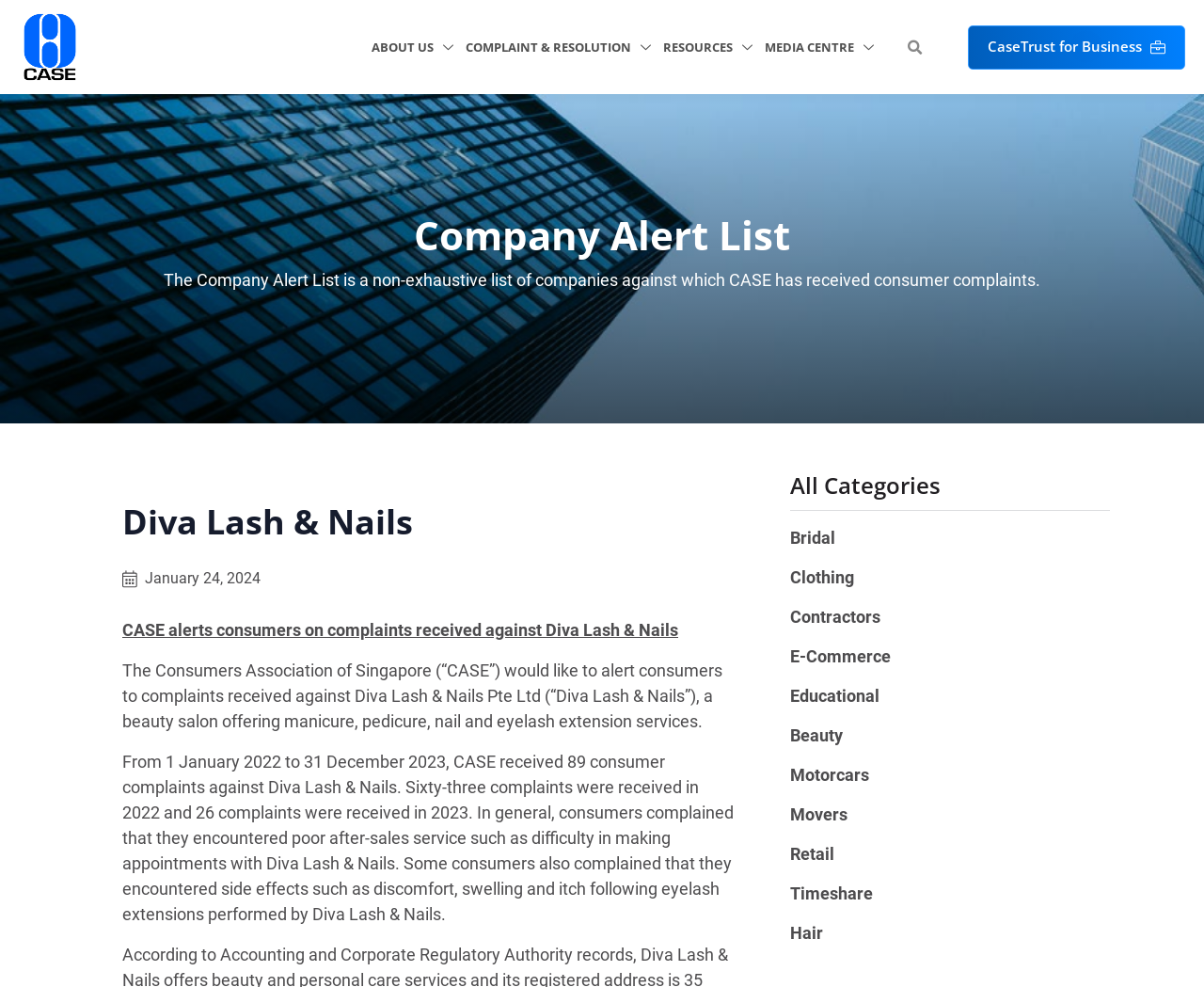What is the company being alerted about?
From the image, provide a succinct answer in one word or a short phrase.

Diva Lash & Nails